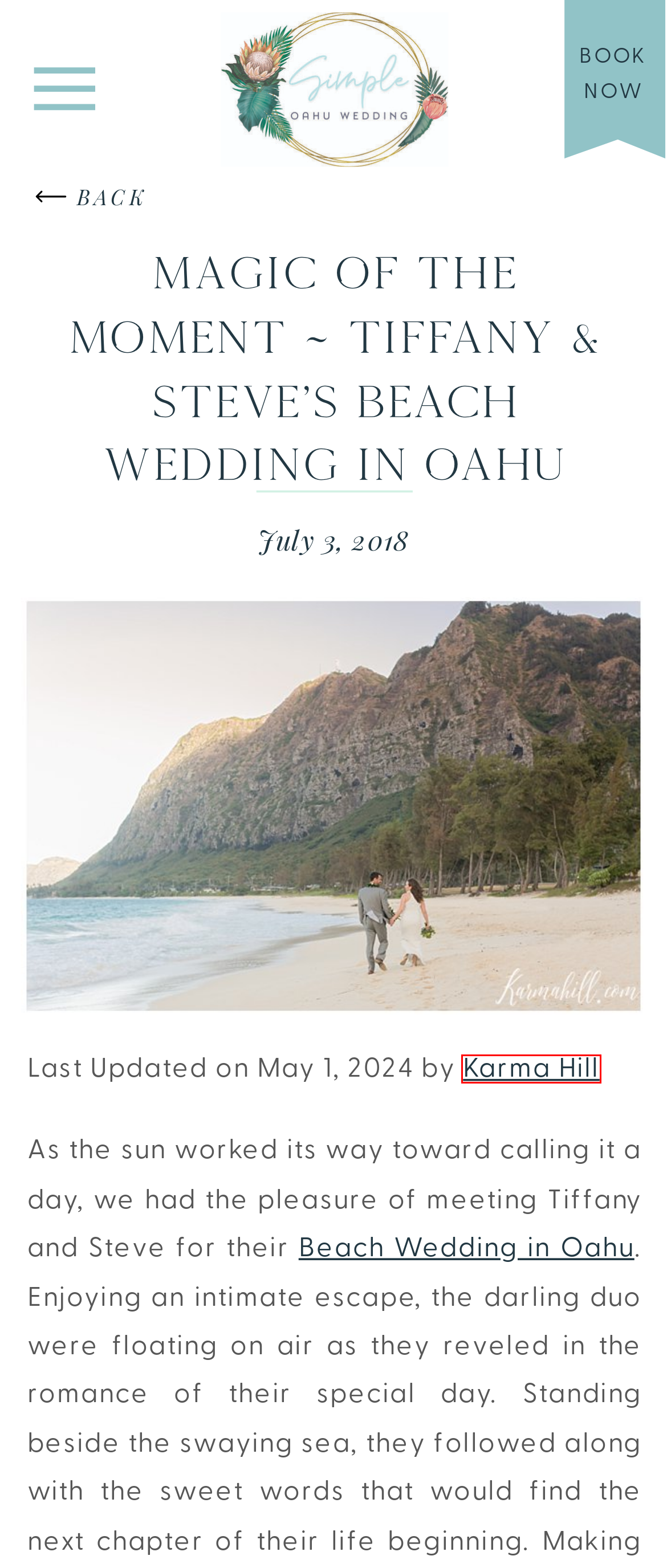You are provided with a screenshot of a webpage where a red rectangle bounding box surrounds an element. Choose the description that best matches the new webpage after clicking the element in the red bounding box. Here are the choices:
A. Brand & Brush - Web Design, Branding, and Print Design in Maui, Hawaii
B. Find Oahu Wedding Officiants and Ministers With Photos and Bios
C. View Oahu Weddings at Venues and Beaches in Hawaii
D. Karma Hill
E. Staff Photographer Pinky Archives
F. Waimanalo Beach - Oahu's Most Alluring Beach Wedding Venue
G. Oahu Sunset Weddings - View 150+ Oahu Weddings at Sunset
H. Oahu Wedding Packages - Beach & Venue Weddings in Hawaii

H